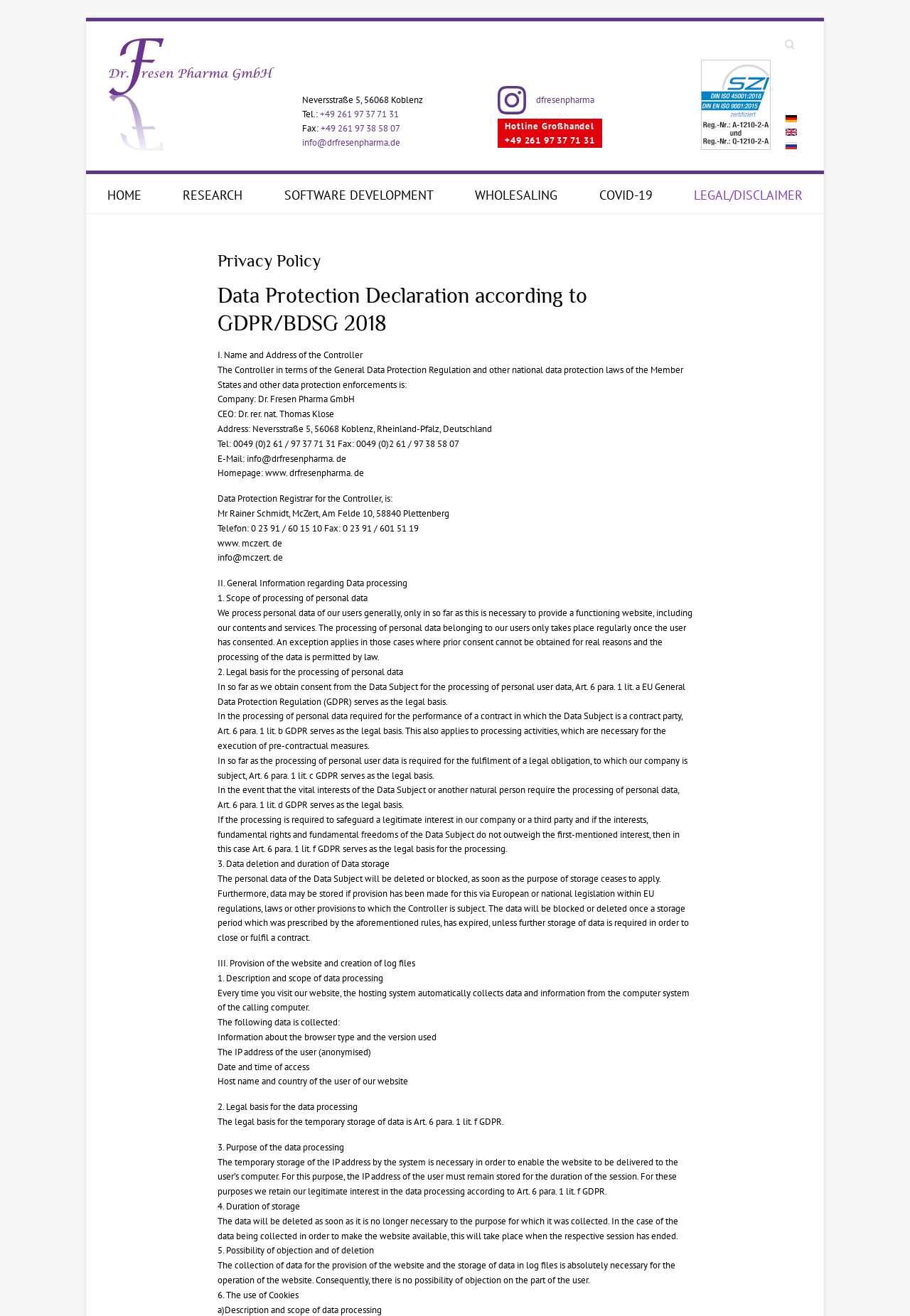Specify the bounding box coordinates of the area to click in order to follow the given instruction: "Follow Dr. Fresen Pharma on Instagram."

[0.547, 0.065, 0.634, 0.084]